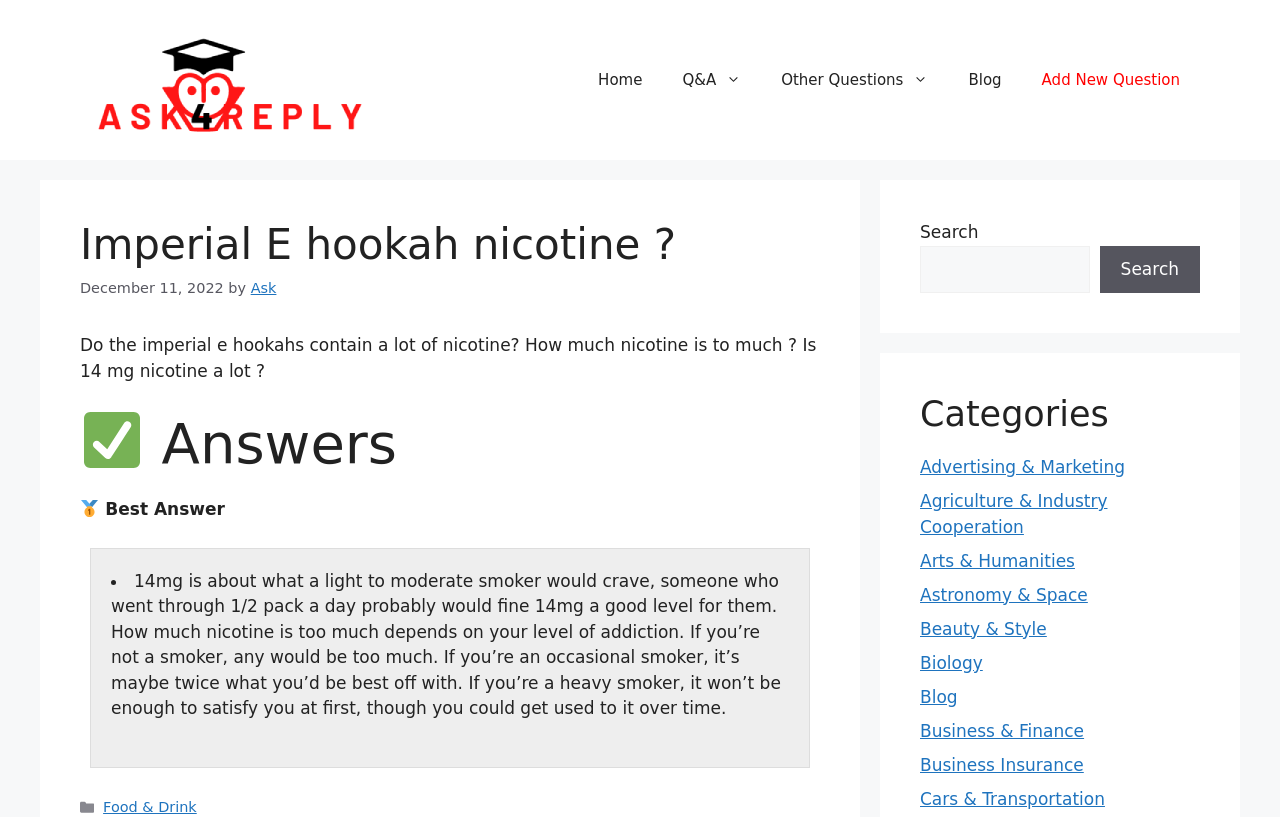Given the element description: "Business Insurance", predict the bounding box coordinates of the UI element it refers to, using four float numbers between 0 and 1, i.e., [left, top, right, bottom].

[0.719, 0.924, 0.847, 0.948]